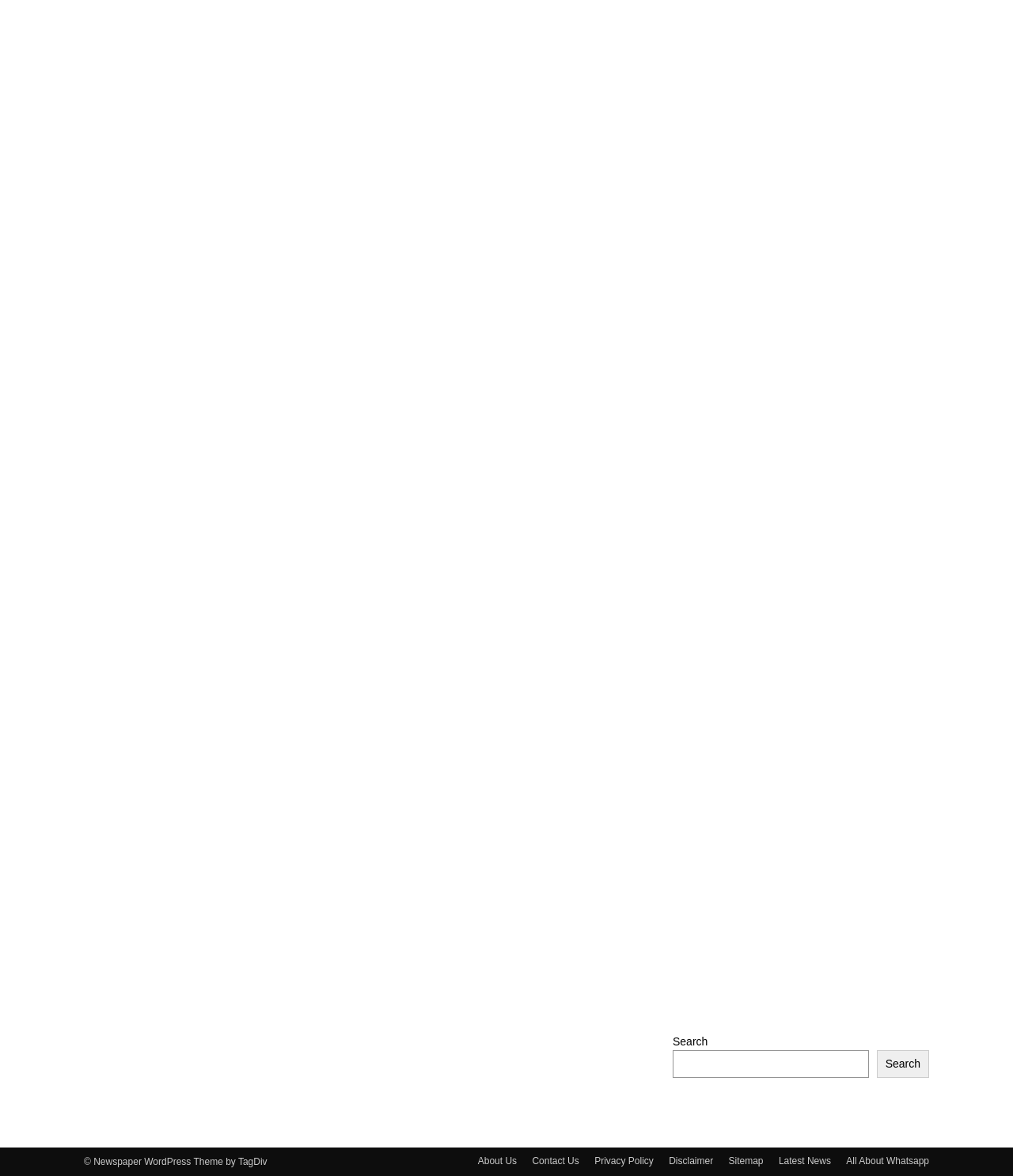Specify the bounding box coordinates of the region I need to click to perform the following instruction: "read about Whatsapp". The coordinates must be four float numbers in the range of 0 to 1, i.e., [left, top, right, bottom].

[0.835, 0.981, 0.917, 0.993]